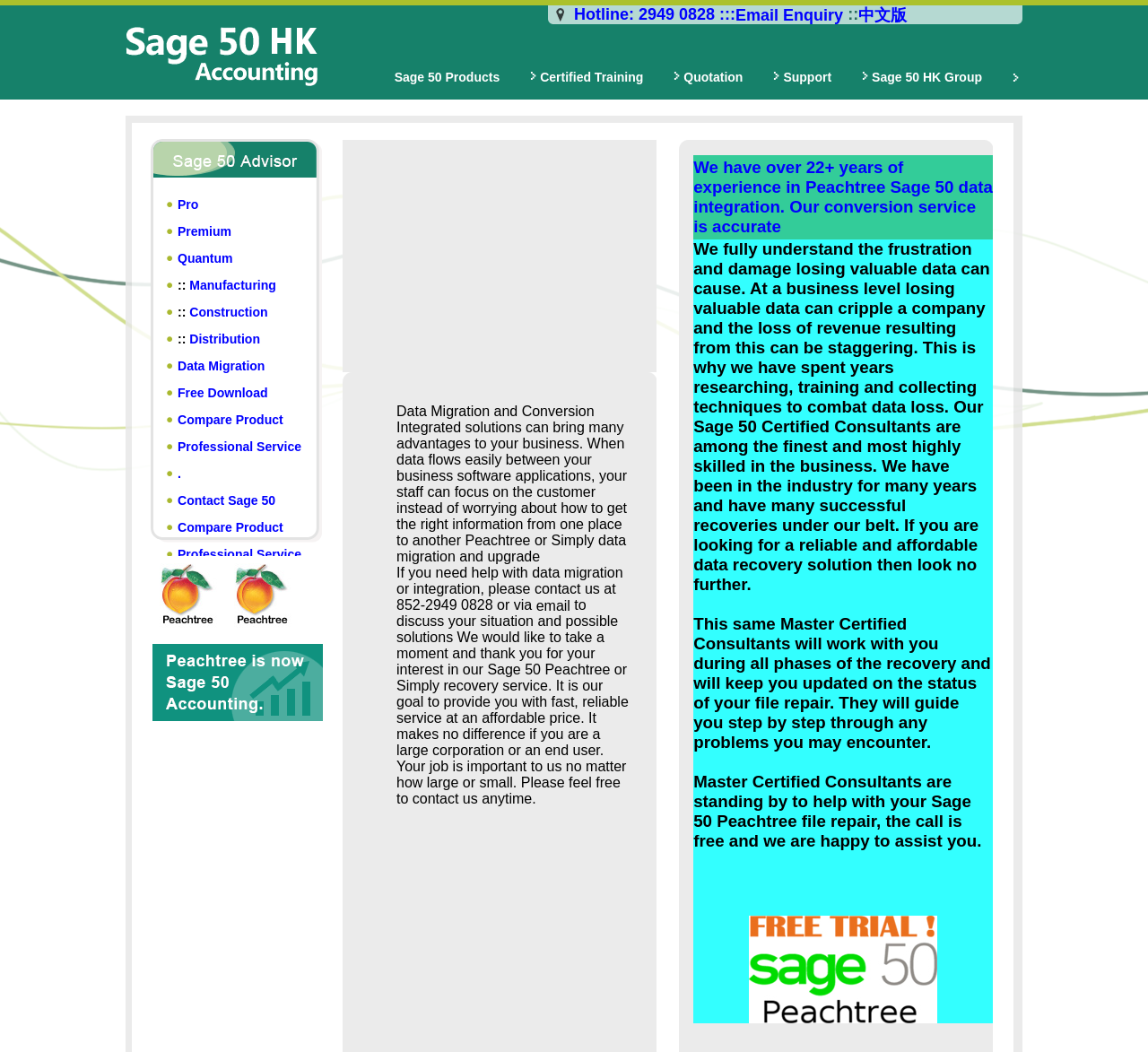Provide a thorough description of the webpage you see.

This webpage is about Sage 50 accounting software, specifically highlighting its products, services, and features. At the top, there is a hotline and email enquiry section, accompanied by a Chinese version link. Below this, there are several links to different Sage 50 products, including Certified Training, Quotation, Support, and Sage 50 HK Group.

On the left side, there are multiple headings with images and links, including Pro, Premium, Quantum, Manufacturing, Construction, Distribution, Data Migration, Free Download, Compare Product, and Professional Service. These headings are arranged vertically, with each section having a similar layout.

On the right side, there is a section with a heading "Peachtree Hong Kong" and two images. Below this, there is a link with no text, accompanied by an image.

The main content of the webpage is a table with three rows. The first row has a single cell with no text. The second row has three cells, with the first cell containing a small amount of text, the second cell having a large block of text describing data migration and conversion services, and the third cell being empty. The third row has a single cell with no text.

The large block of text in the second row describes the benefits of integrated solutions, data migration, and conversion services. It also mentions the company's goal of providing fast, reliable, and affordable service to customers, regardless of their size. There is a link to contact the company via email within this text.